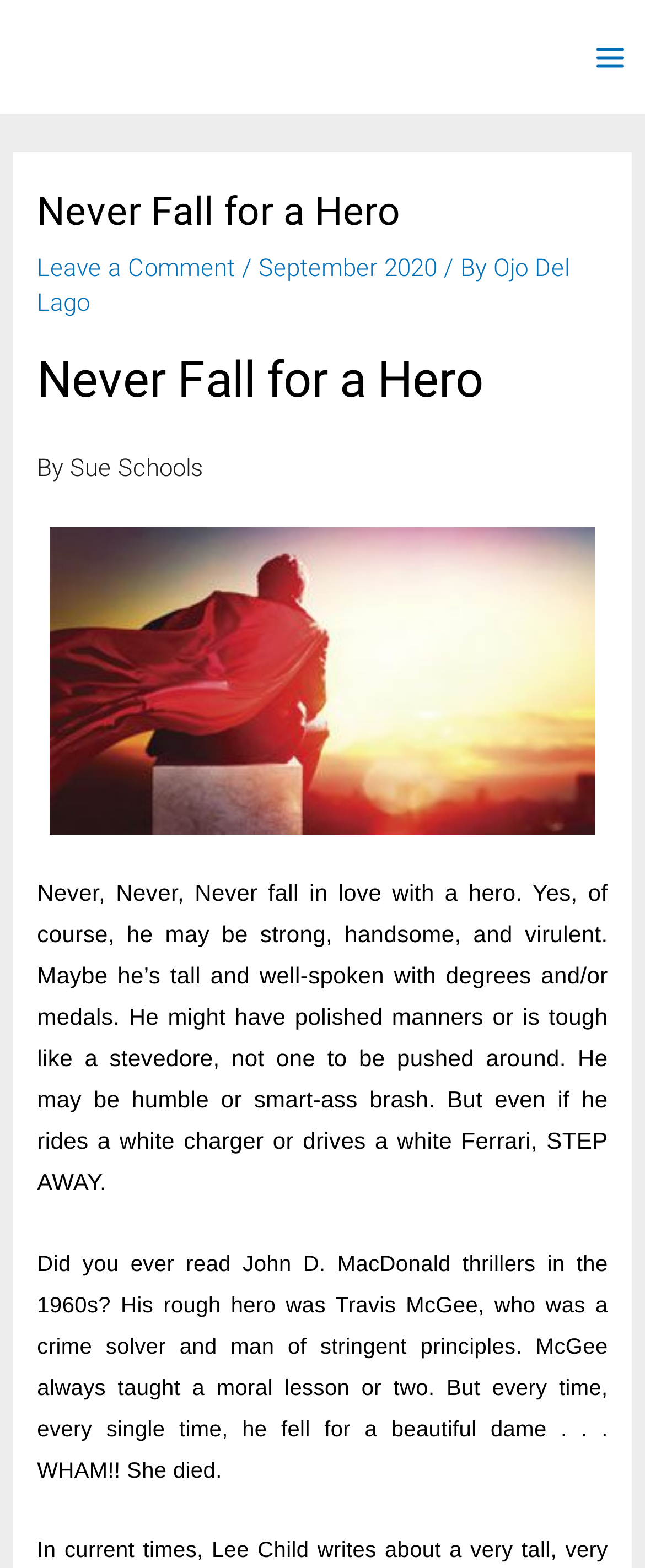What is the tone of the article?
Based on the image, provide your answer in one word or phrase.

Humorous